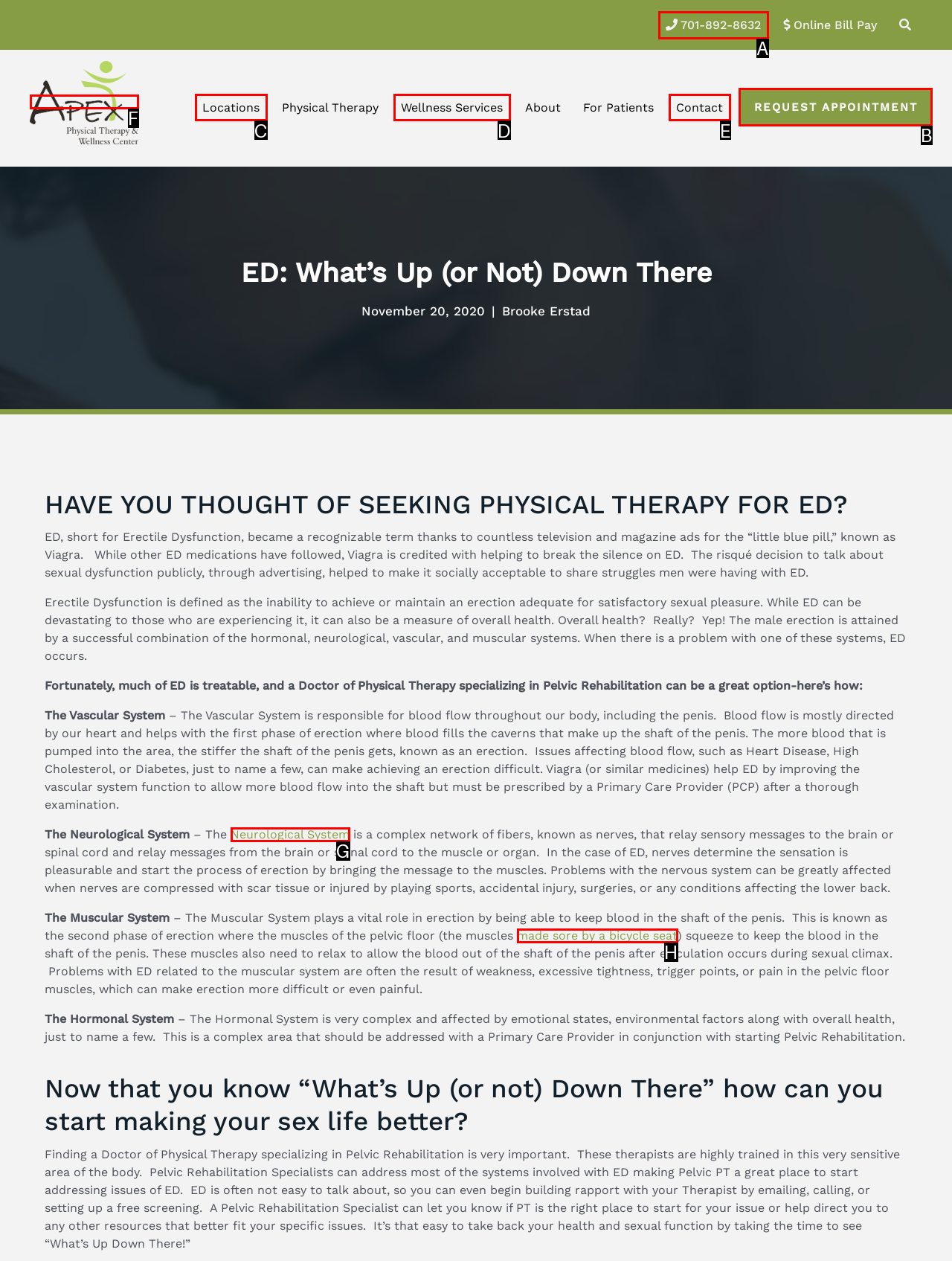Which option should you click on to fulfill this task: Click the 'Request Appointment' button? Answer with the letter of the correct choice.

B